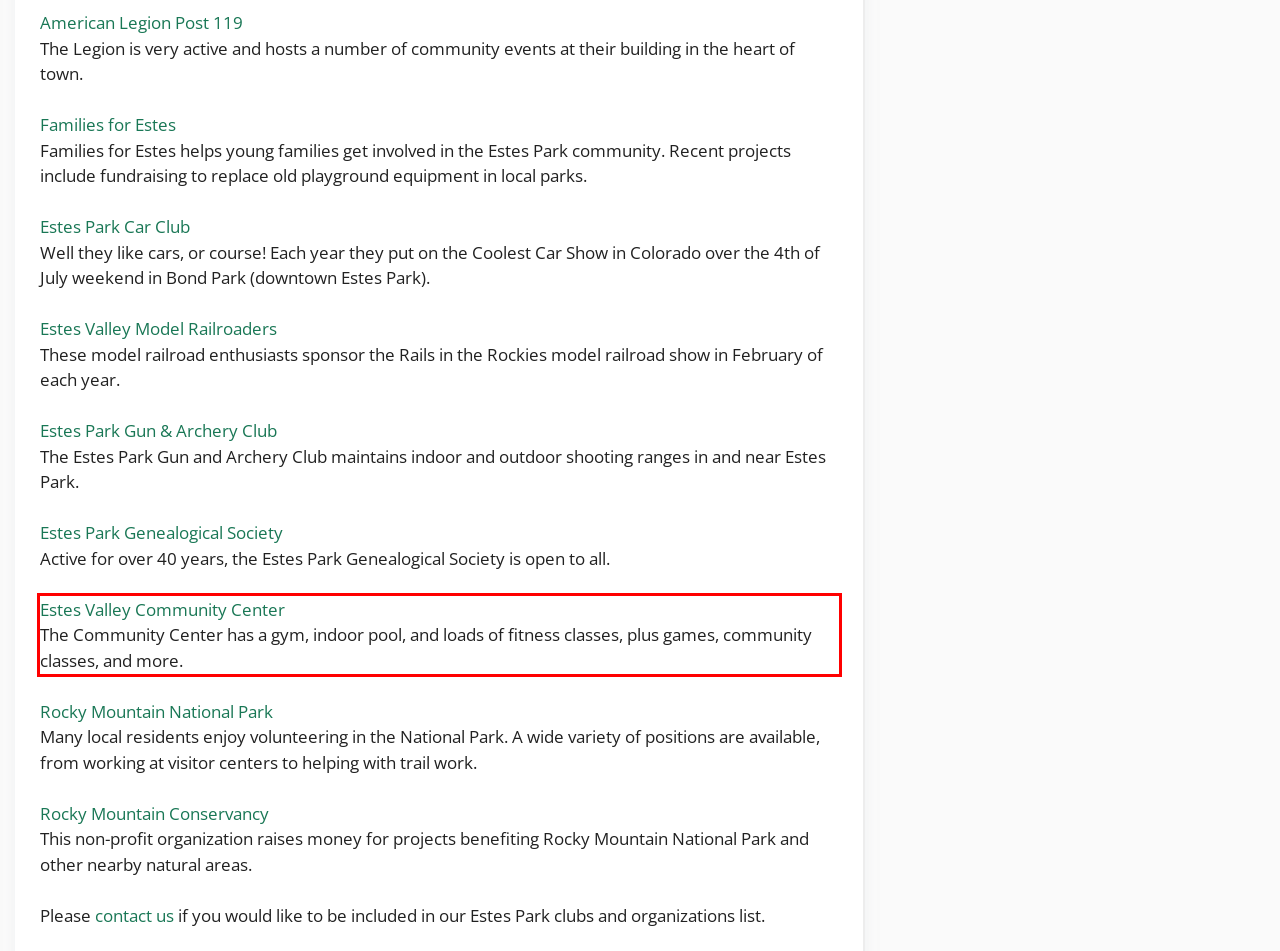Examine the screenshot of the webpage, locate the red bounding box, and perform OCR to extract the text contained within it.

Estes Valley Community Center The Community Center has a gym, indoor pool, and loads of fitness classes, plus games, community classes, and more.